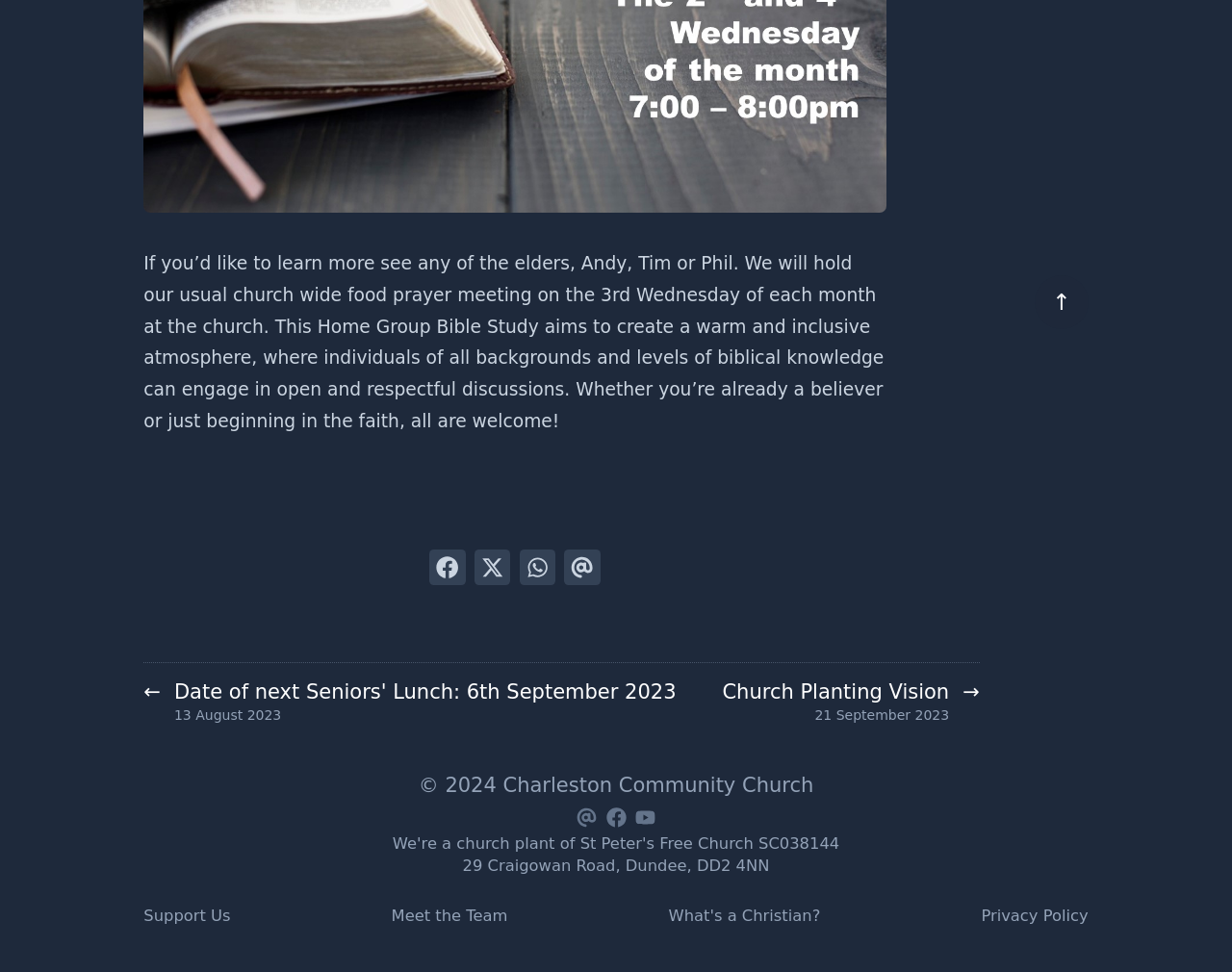Respond to the question below with a single word or phrase:
What is the date of the next Seniors' Lunch?

6th September 2023